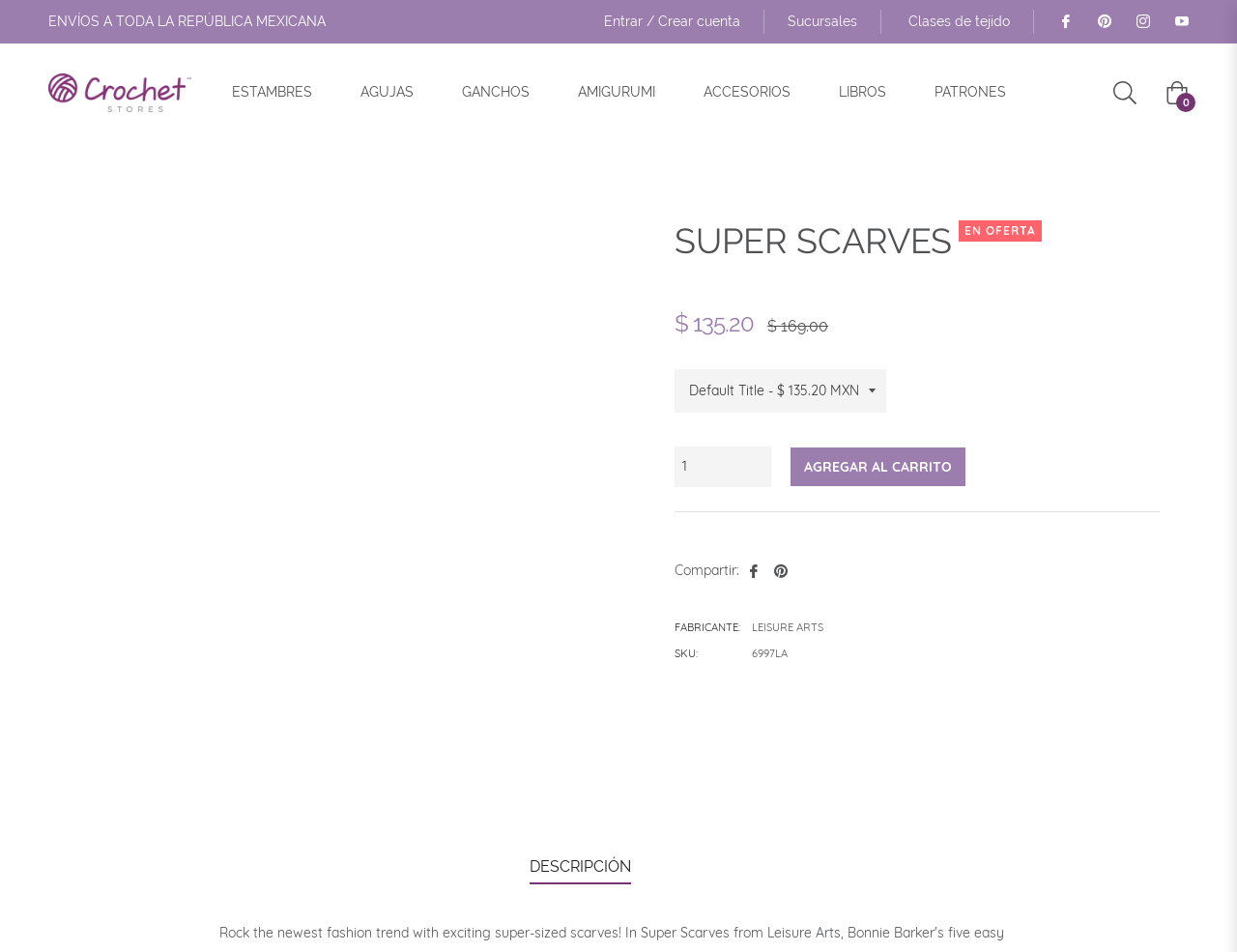What is the price of the Super Scarves?
Refer to the screenshot and deliver a thorough answer to the question presented.

The price of the Super Scarves can be found in the product description section, where it is stated as '$ 135.20'.